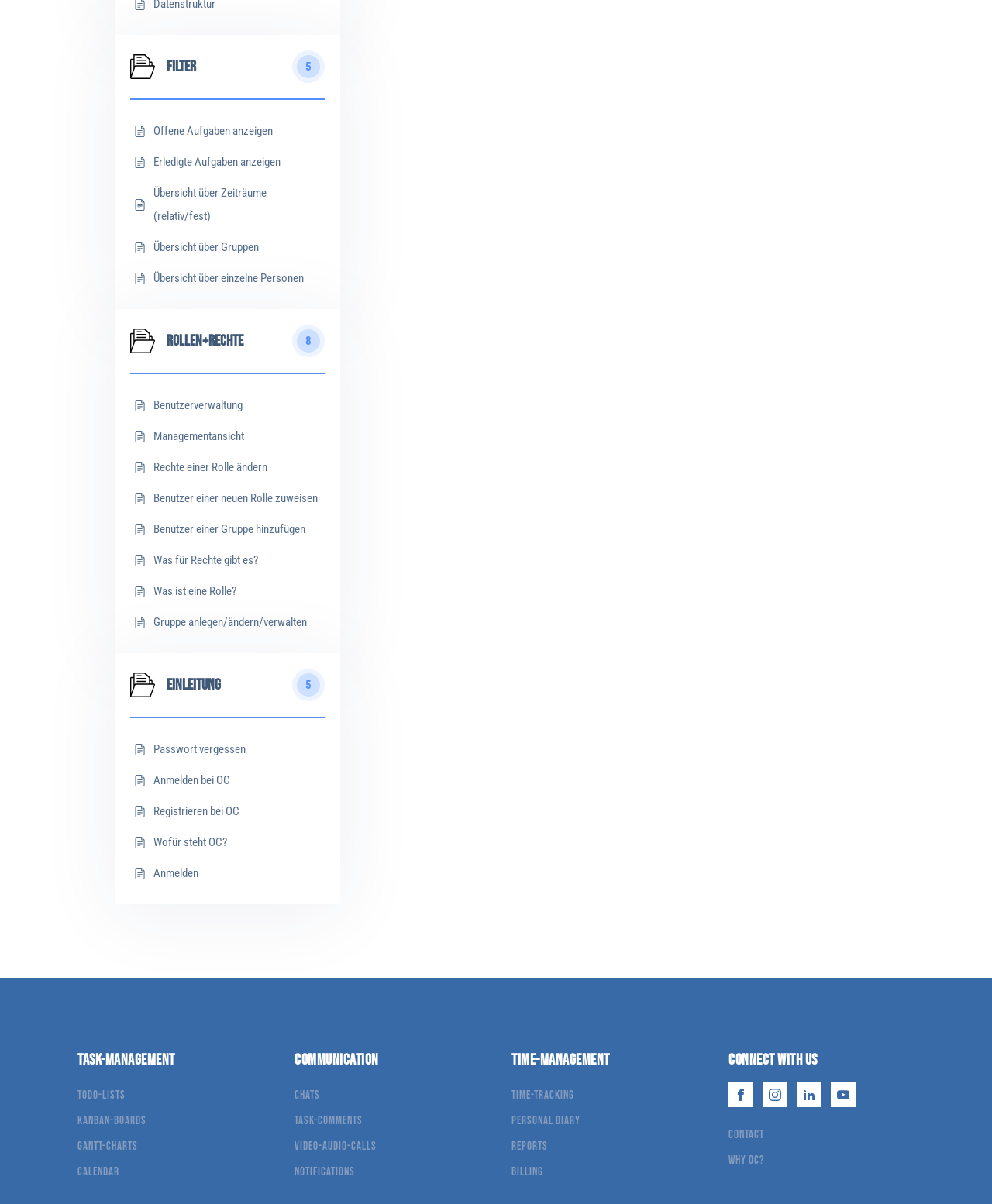Find the bounding box coordinates of the element to click in order to complete this instruction: "Visit our Facebook". The bounding box coordinates must be four float numbers between 0 and 1, denoted as [left, top, right, bottom].

[0.734, 0.899, 0.759, 0.92]